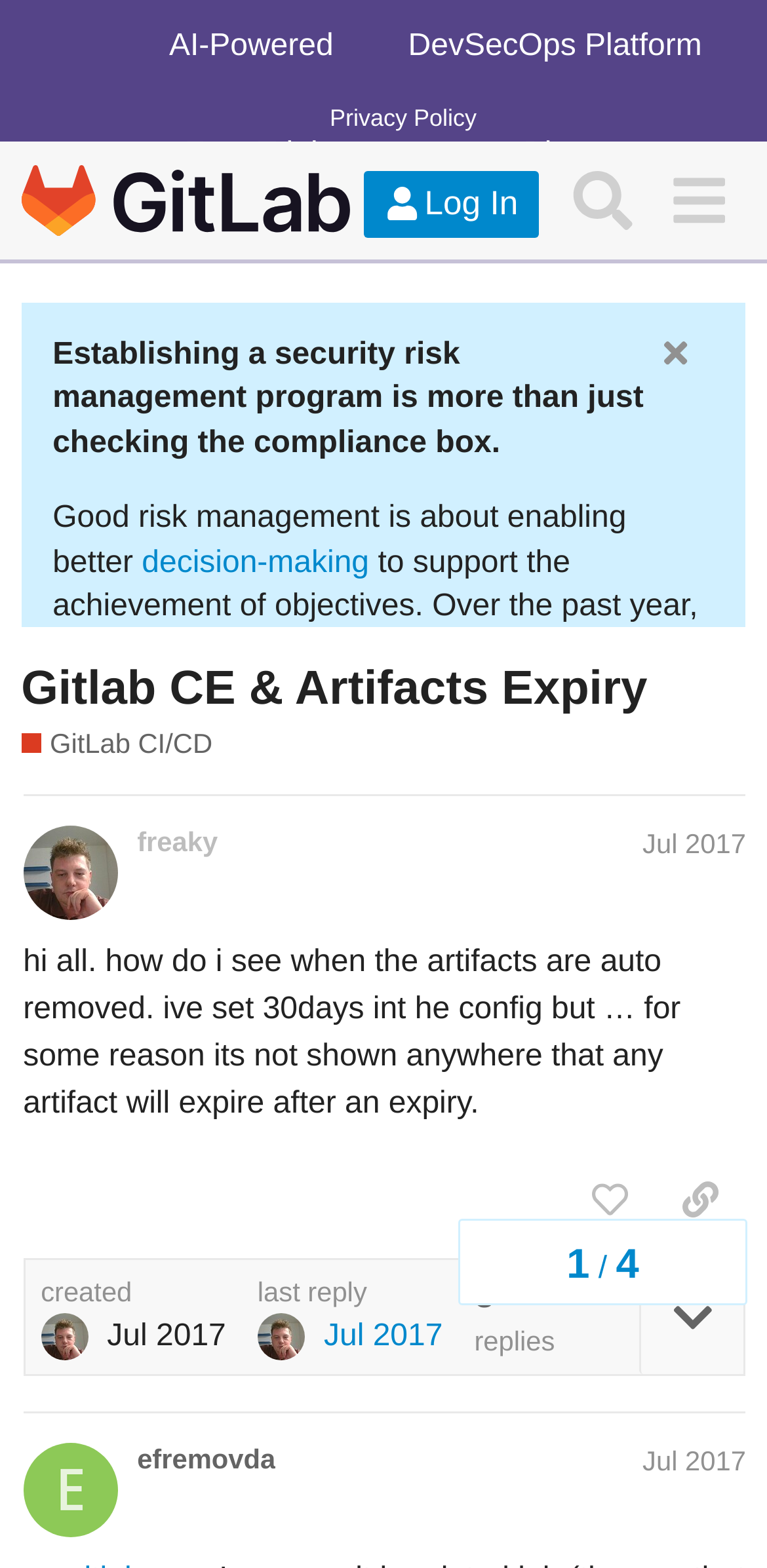What is the purpose of the button with a pushpin icon?
Provide a fully detailed and comprehensive answer to the question.

The purpose of the button with a pushpin icon is not explicitly stated on the webpage. However, based on the context of the post, it is possible that the button is used to bookmark or pin the post for later reference.